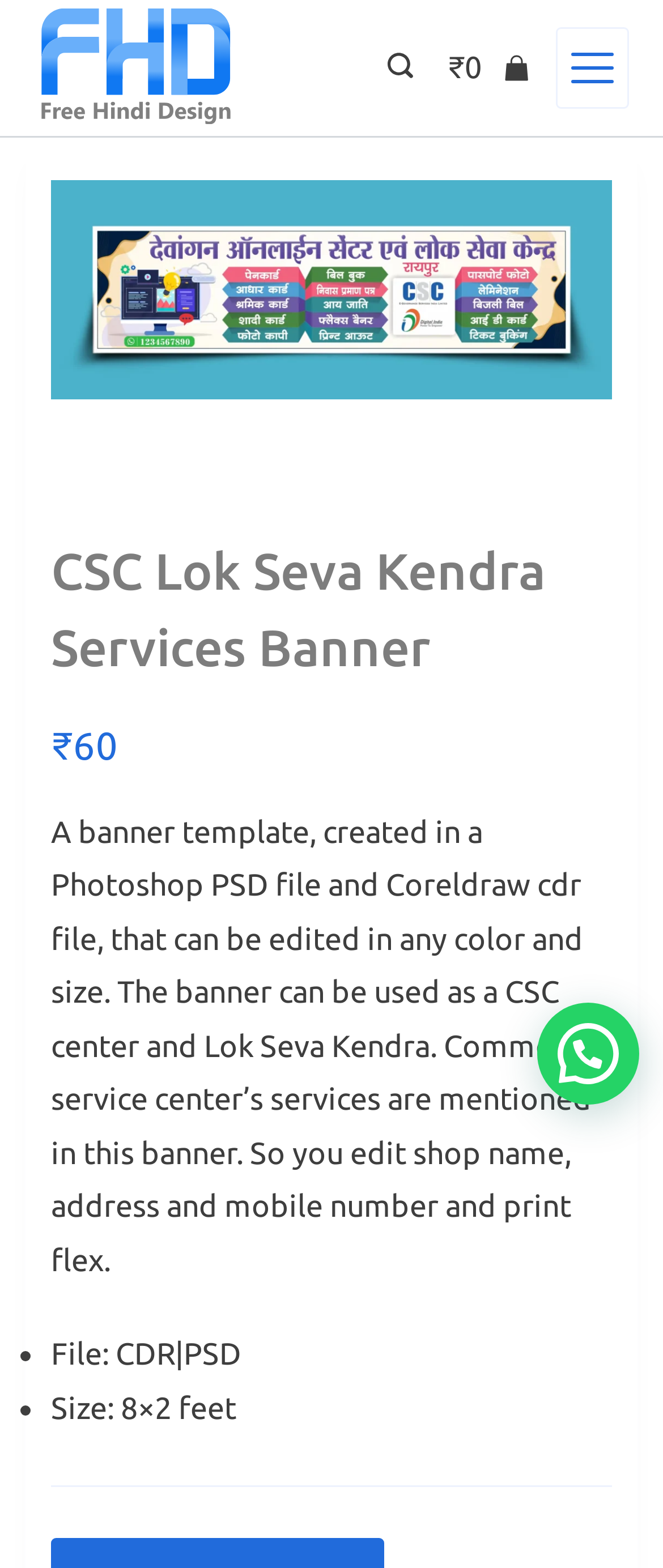What file formats are available for the banner template?
Refer to the image and provide a one-word or short phrase answer.

CDR|PSD